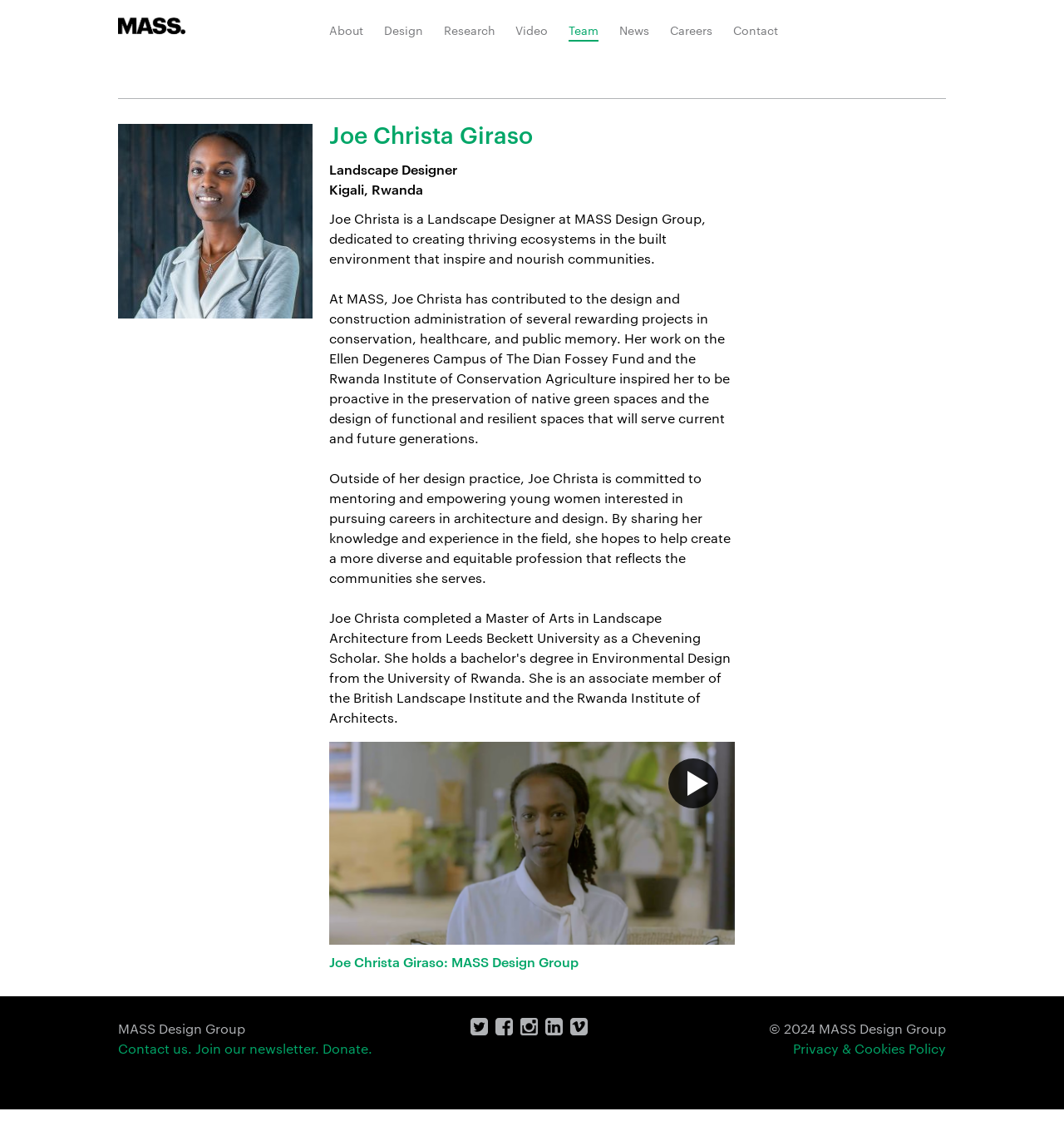What is Joe Christa Giraso's goal outside of her design practice?
Refer to the image and provide a concise answer in one word or phrase.

Empowering young women